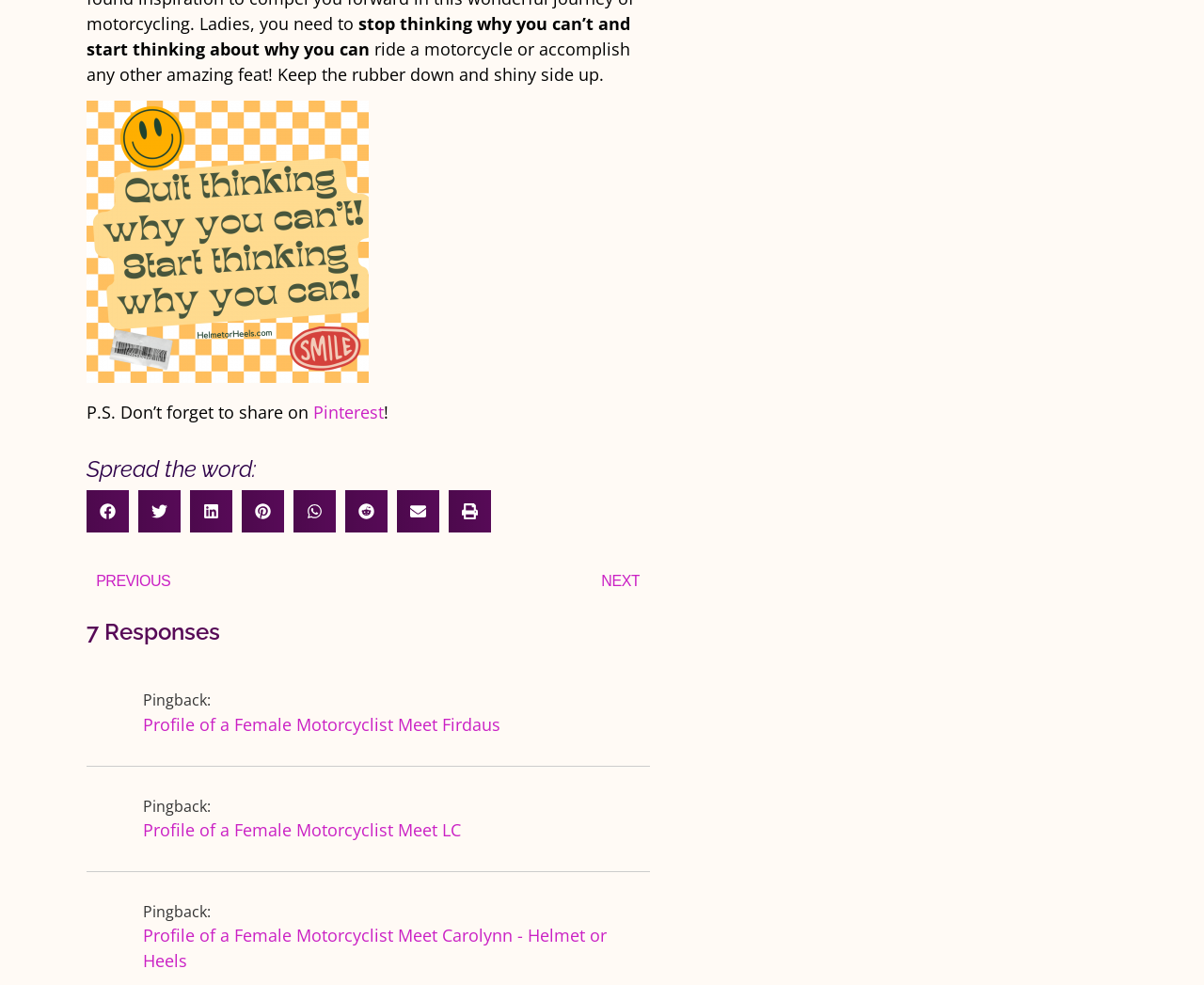Please specify the bounding box coordinates for the clickable region that will help you carry out the instruction: "Go to previous page".

[0.072, 0.578, 0.306, 0.601]